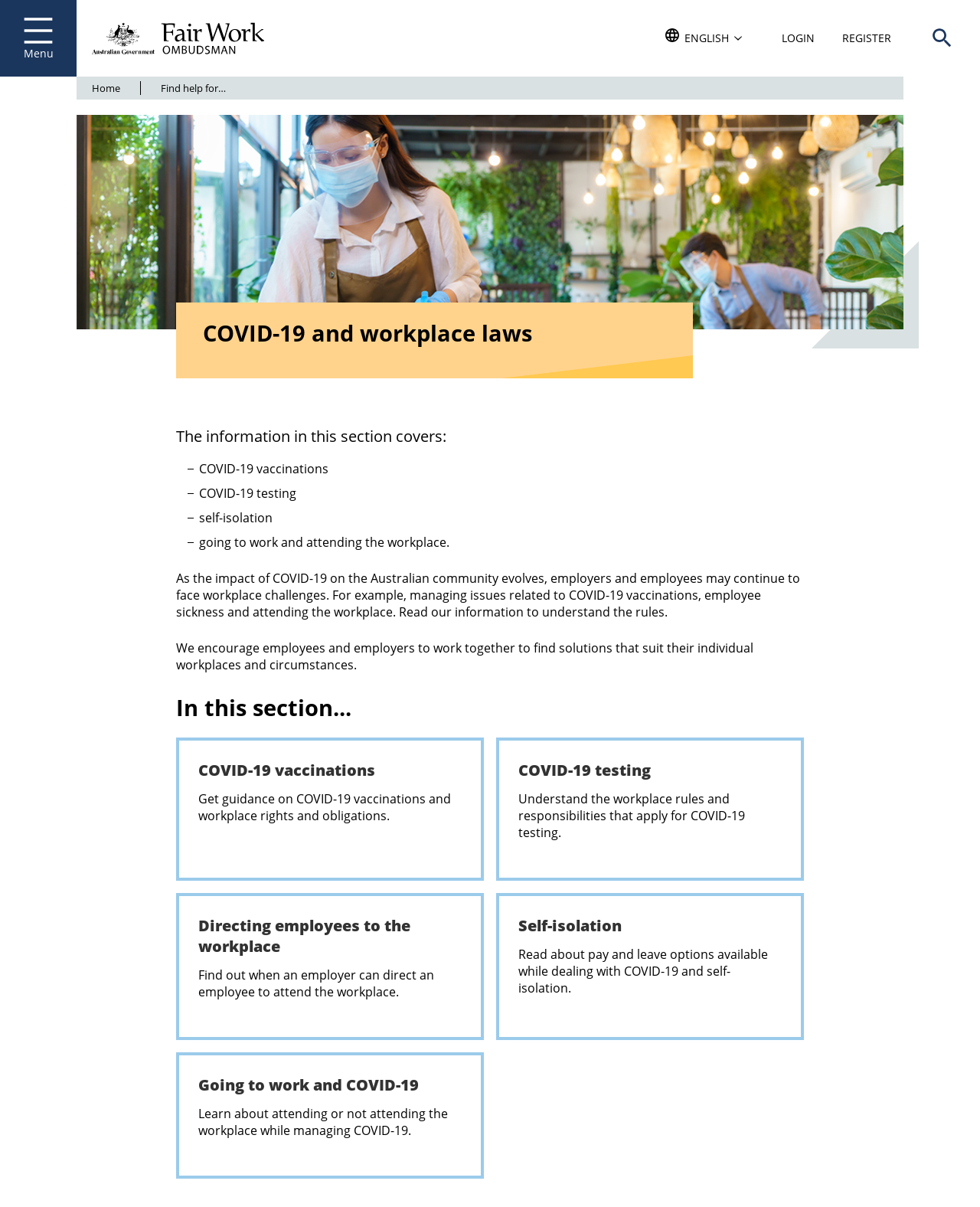Create a detailed narrative describing the layout and content of the webpage.

This webpage is about COVID-19 and workplace laws, provided by the Fair Work Ombudsman. At the top left corner, there is a "Skip to main content" link, followed by a "Menu" button with an icon. To the right of the menu button, there is a "Go to home page" link with an icon. Further to the right, there is a "TRANSLATE THIS WEBSITE" link with two flags icons, and a "LOGIN" and "REGISTER" link. On the top right corner, there is an "Open search box" button with an icon.

Below the top navigation bar, there is a breadcrumb navigation section with links to "Home" and "Find help for…". The main content area is divided into two sections. The top section has a COVID-19 banner image and a heading "COVID-19 and workplace laws". Below the heading, there is a paragraph of text describing the content of the section, which covers COVID-19 vaccinations, testing, self-isolation, and going to work and attending the workplace.

The main content area is organized into several sections, each with a heading and related links and text. The sections include "COVID-19 vaccinations", "COVID-19 testing", "Directing employees to the workplace", "Self-isolation", and "Going to work and COVID-19". Each section has a link to more information and a brief description of the topic. The webpage provides guidance and information on COVID-19 related workplace issues, encouraging employees and employers to work together to find solutions.